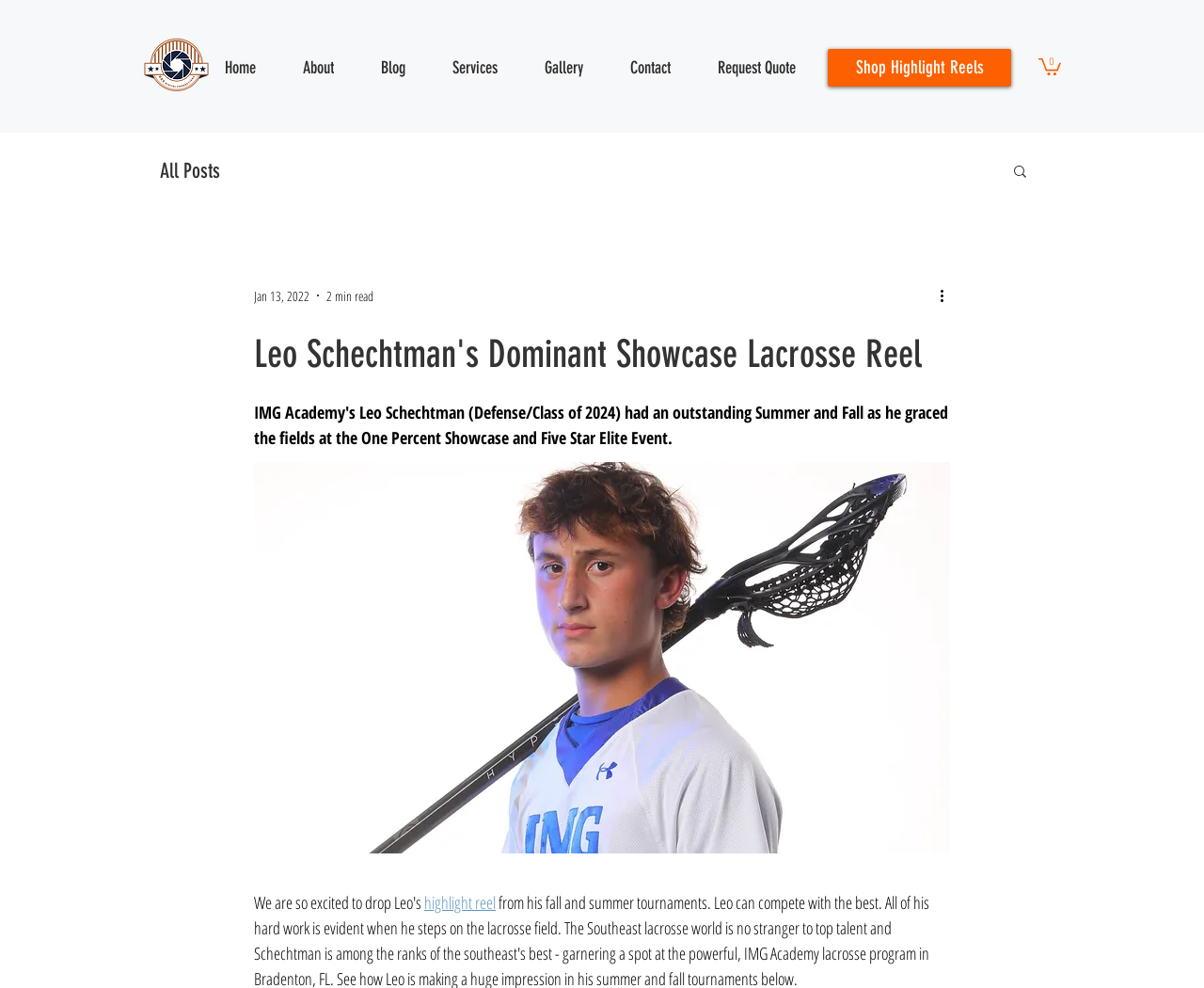Determine the bounding box coordinates for the region that must be clicked to execute the following instruction: "check the cart".

[0.862, 0.057, 0.881, 0.076]